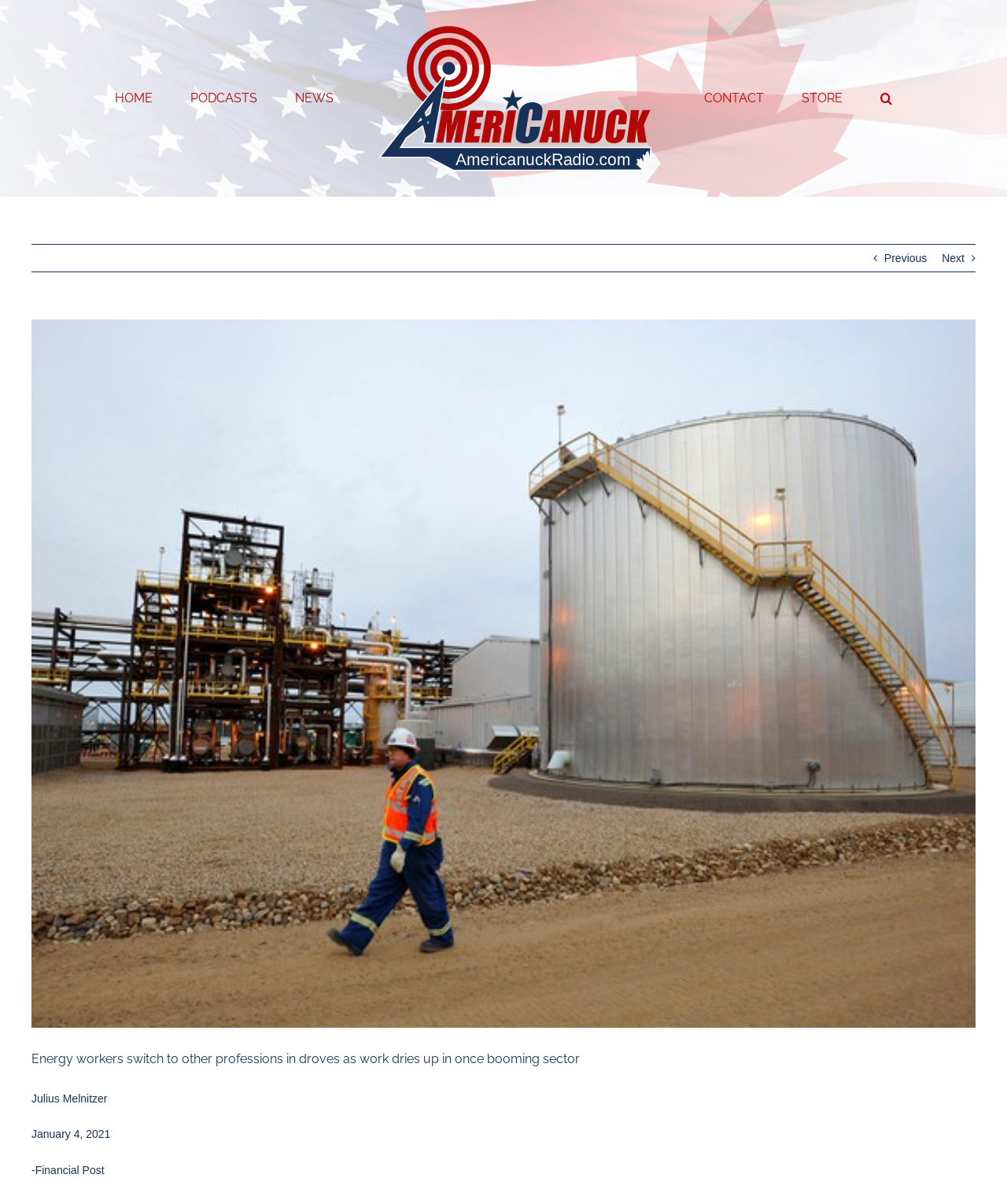Use a single word or phrase to answer the following:
What is the purpose of the button at the top right corner?

Search